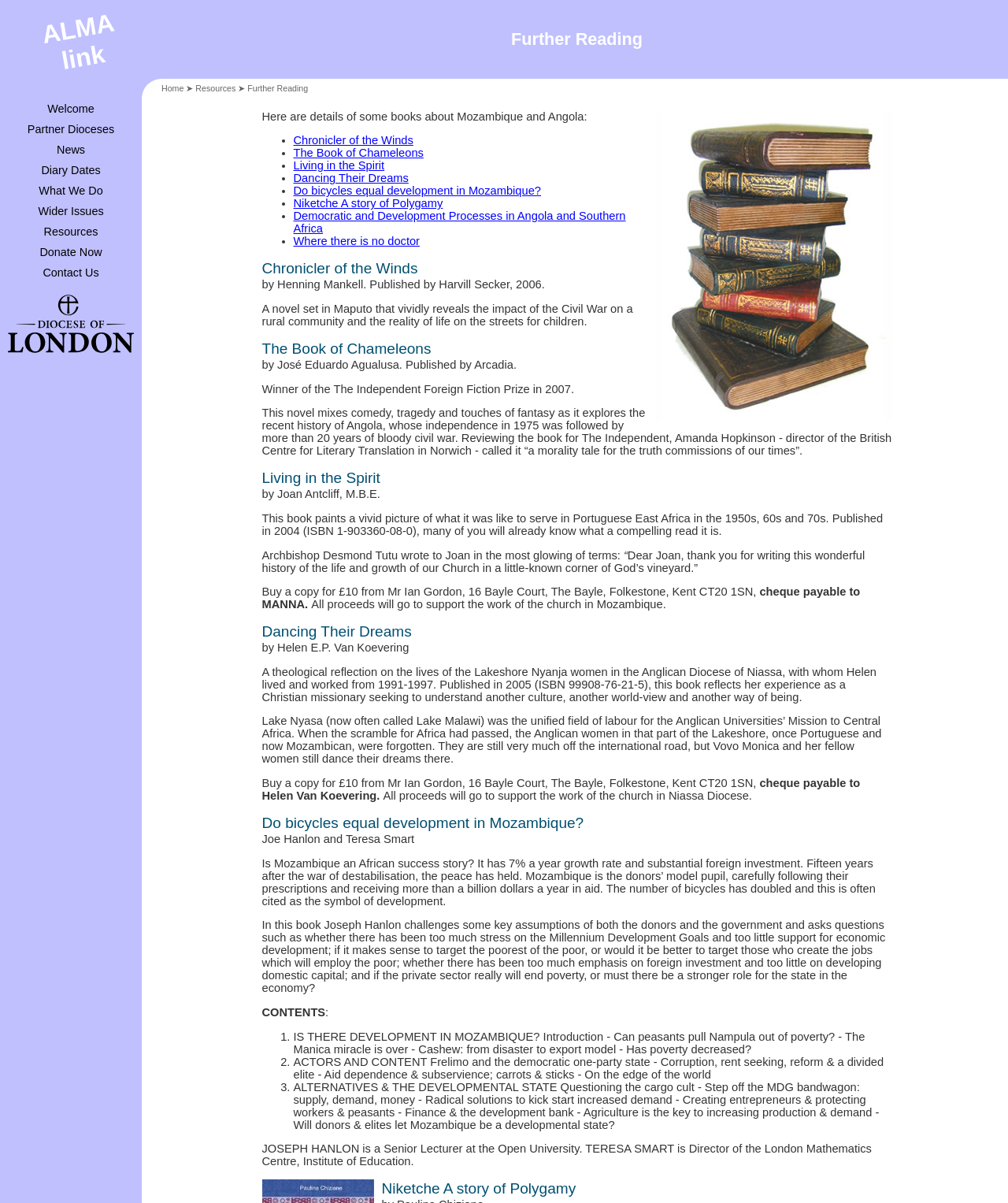Bounding box coordinates are specified in the format (top-left x, top-left y, bottom-right x, bottom-right y). All values are floating point numbers bounded between 0 and 1. Please provide the bounding box coordinate of the region this sentence describes: Chronicler of the Winds

[0.291, 0.112, 0.41, 0.122]